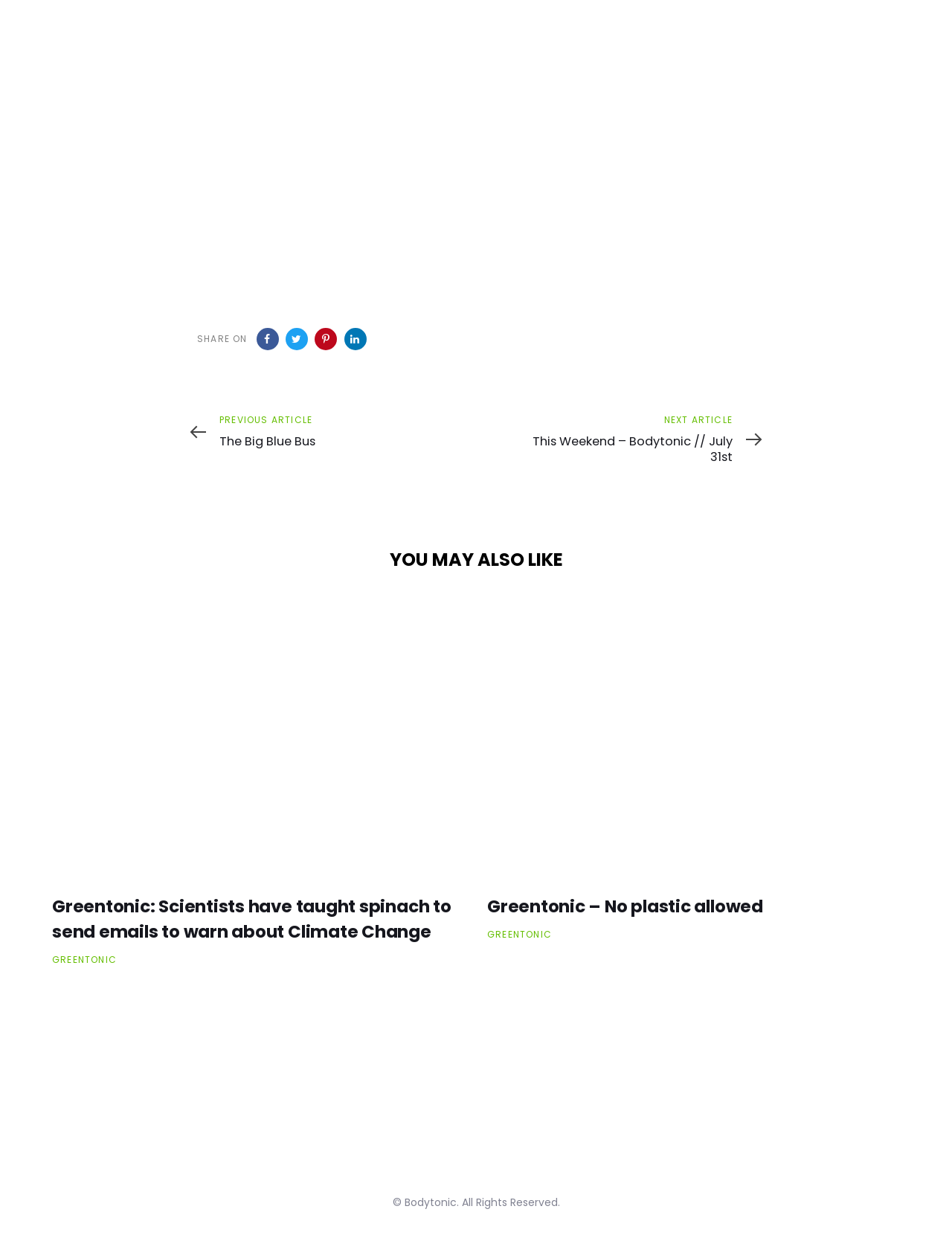Answer the question using only one word or a concise phrase: What is the navigation option above the 'YOU MAY ALSO LIKE' section?

Previous and Next Article